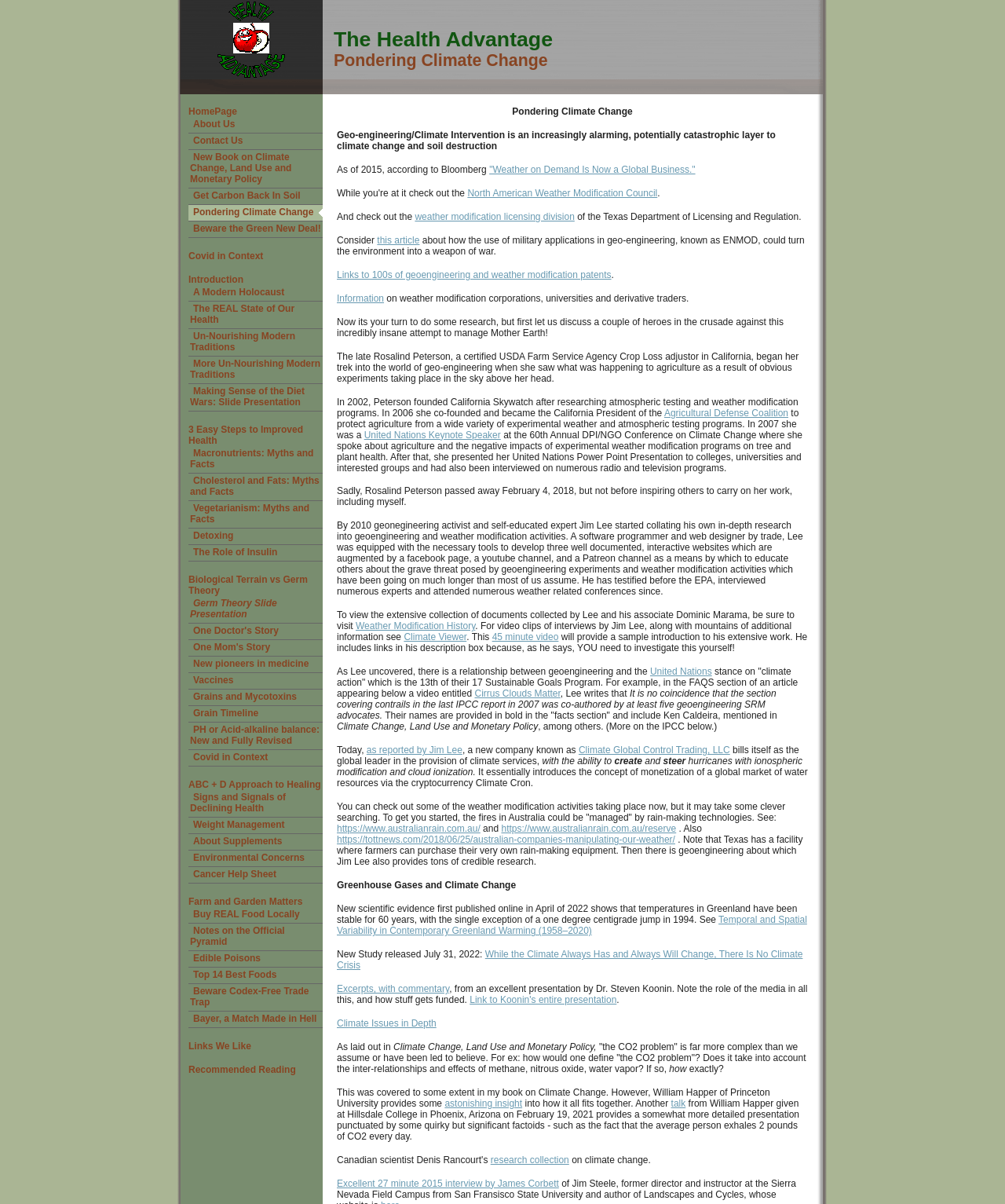Please determine the bounding box coordinates for the element with the description: "Covid in Context".

[0.188, 0.208, 0.262, 0.217]